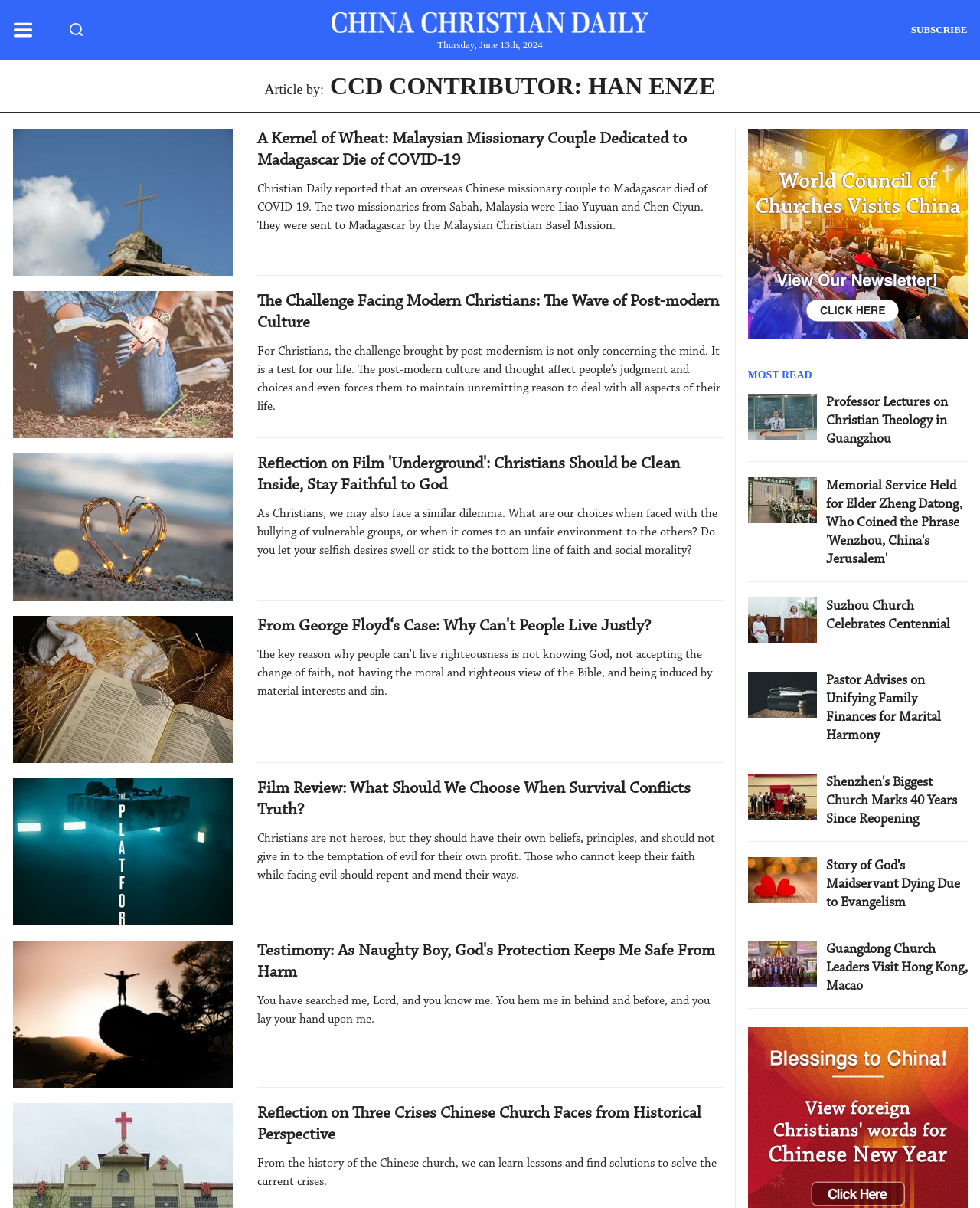What is the category of the articles on the webpage?
Based on the image, please offer an in-depth response to the question.

The webpage is a Christian news website, and the articles displayed are related to Christian news, theology, and church events. The headings and descriptions of the articles suggest that they are all related to Christianity.